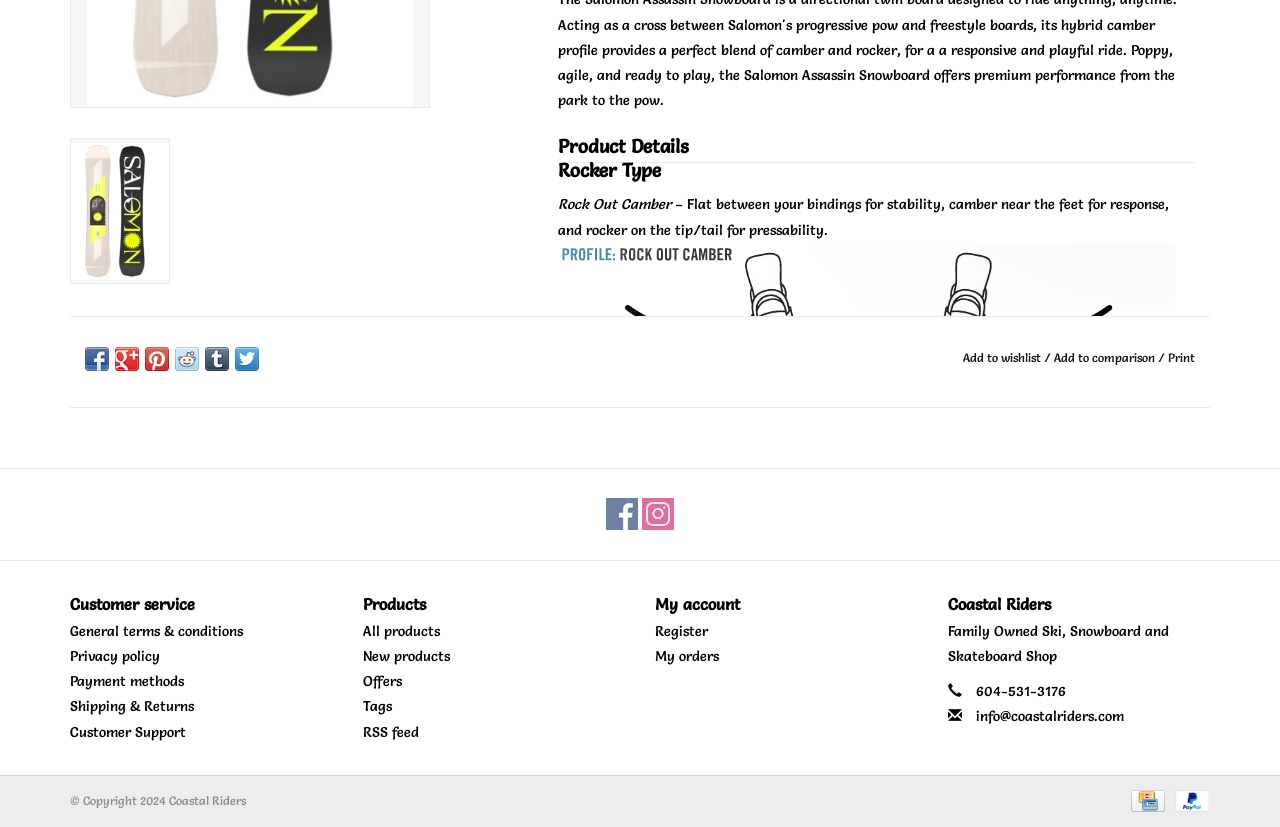Give the bounding box coordinates for the element described as: "New products".

[0.283, 0.782, 0.351, 0.804]